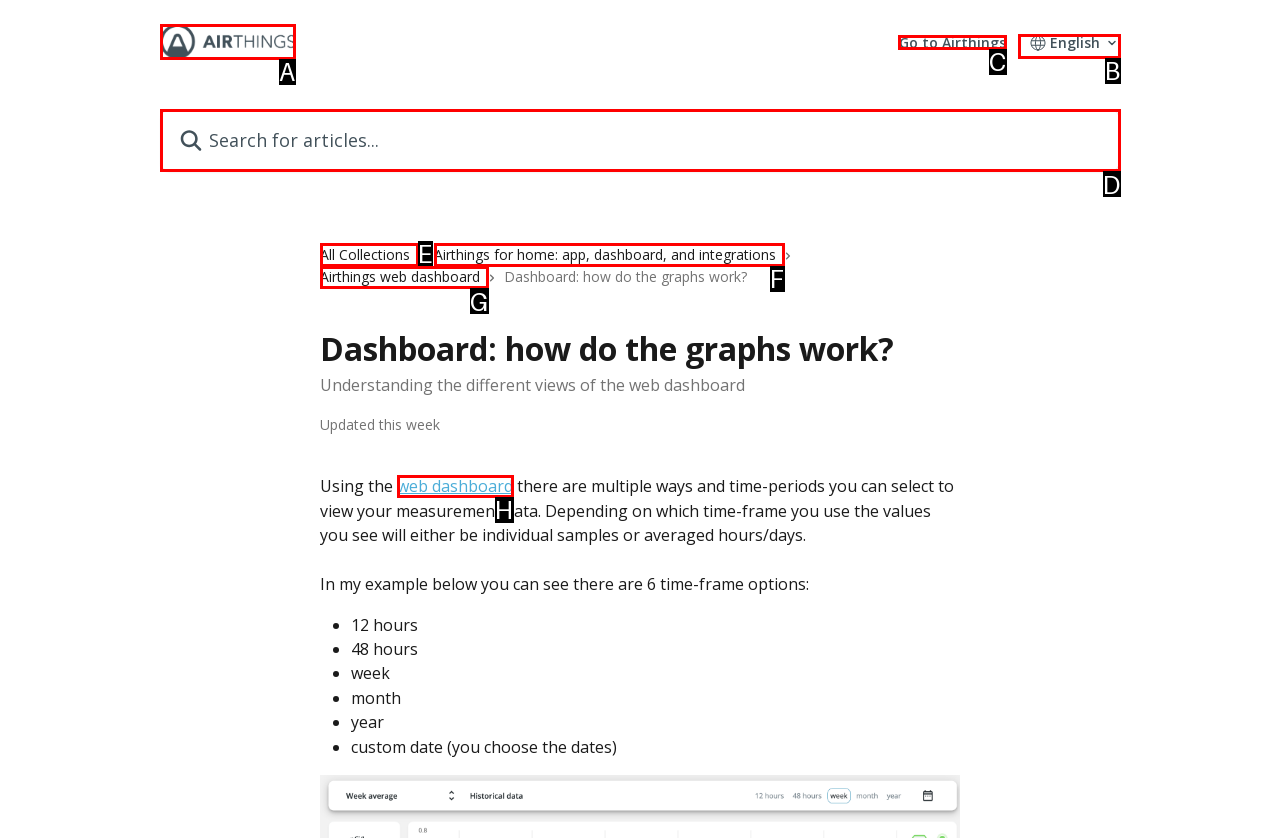Decide which HTML element to click to complete the task: Go to Airthings Provide the letter of the appropriate option.

C